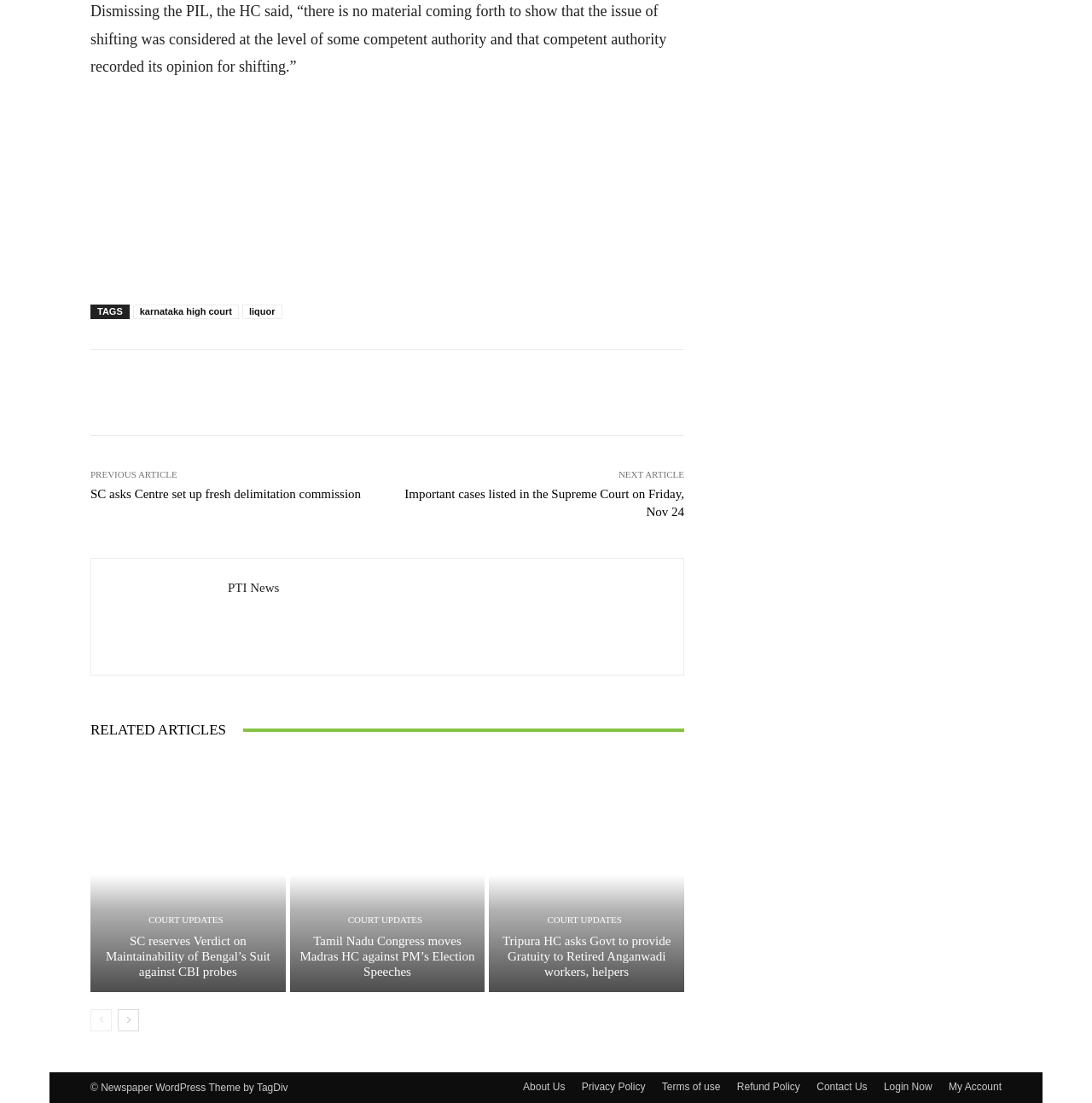What is the category of the article?
Please analyze the image and answer the question with as much detail as possible.

I found multiple links with the text 'COURT UPDATES' which suggests that the article belongs to the category of Court Updates. This is further supported by the presence of links with headings related to court cases and judgments.